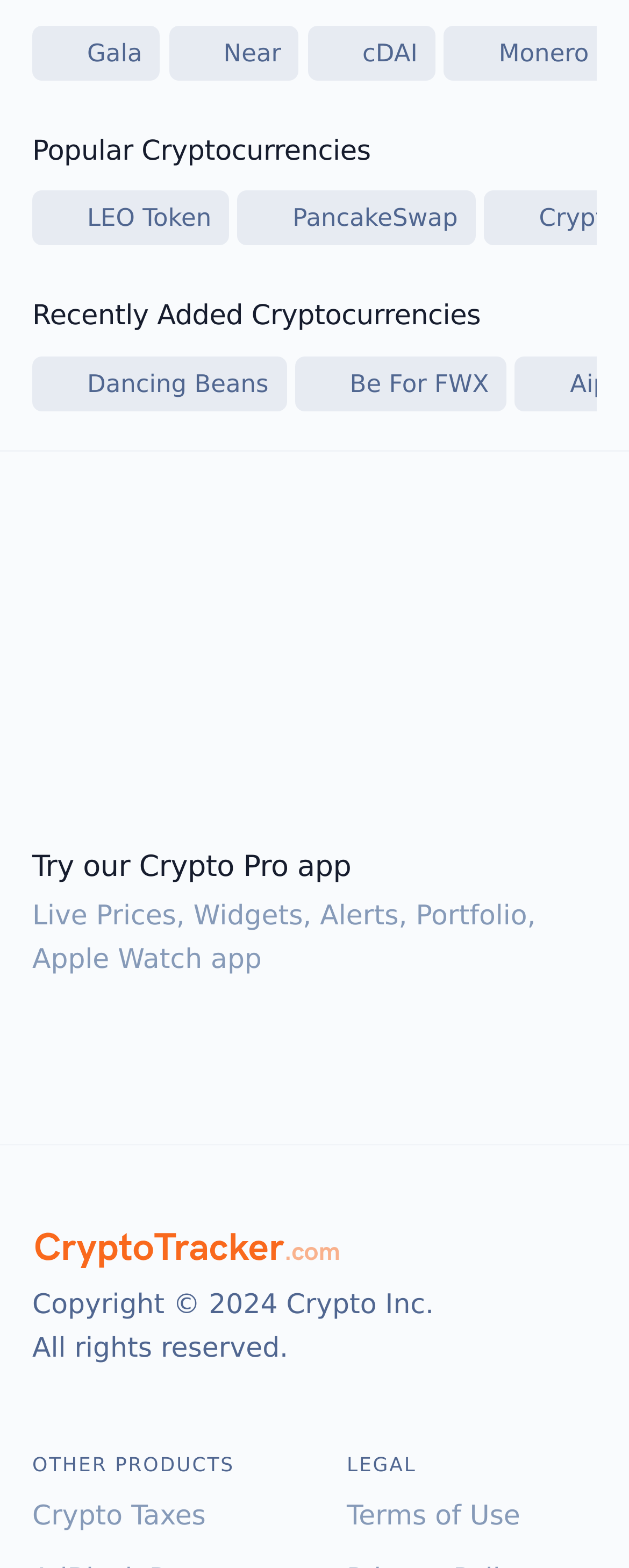Provide the bounding box coordinates for the UI element that is described by this text: "Be For FWX". The coordinates should be in the form of four float numbers between 0 and 1: [left, top, right, bottom].

[0.469, 0.227, 0.805, 0.262]